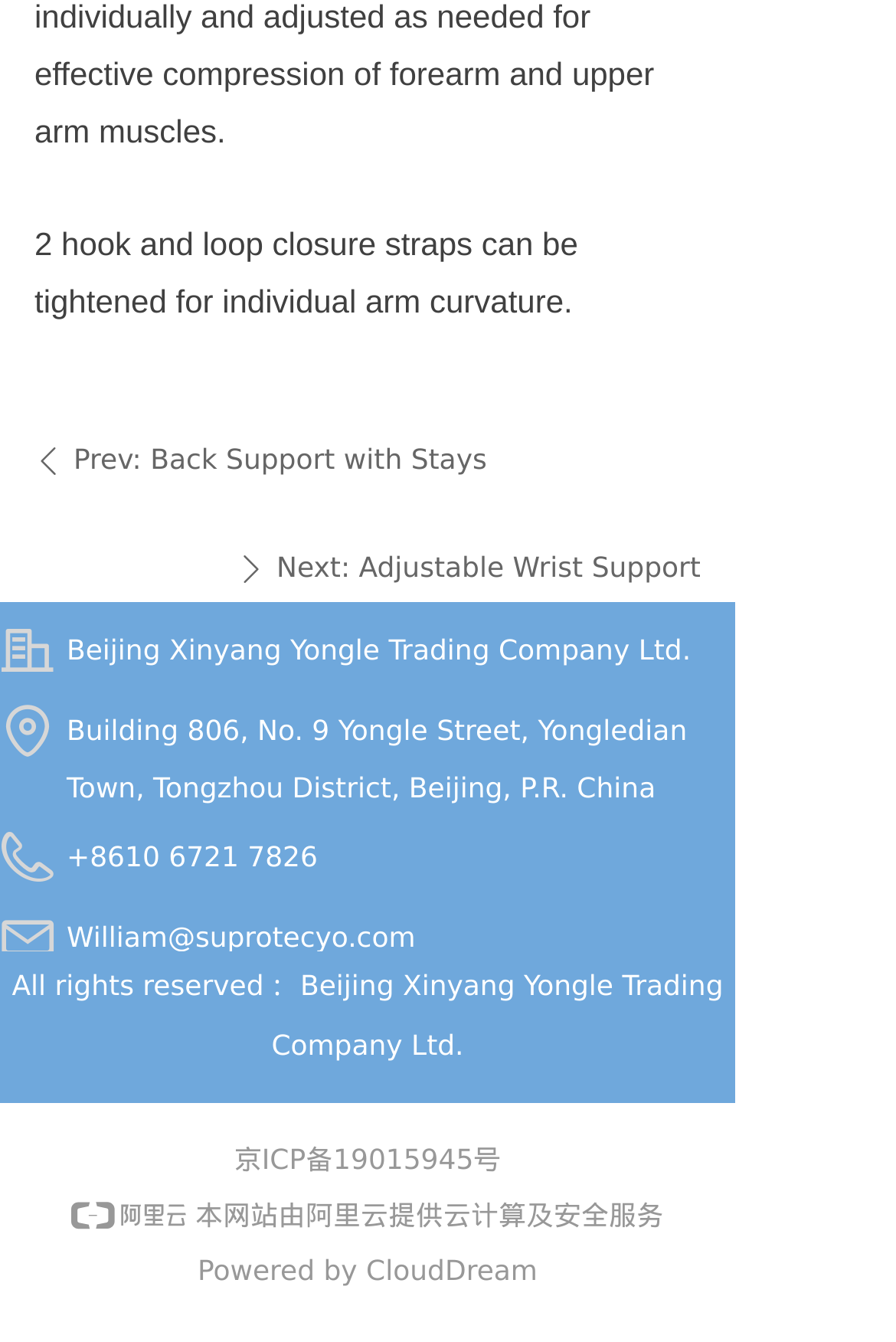What is the purpose of the 2 hook and loop closure straps?
Answer the question with a single word or phrase derived from the image.

Tightened for individual arm curvature